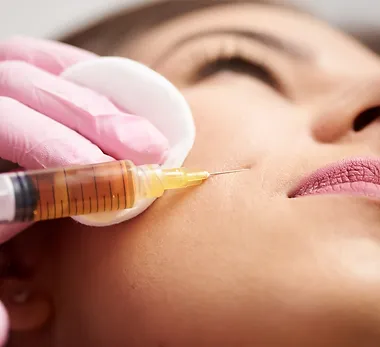What is the color of the liquid in the syringe? Based on the screenshot, please respond with a single word or phrase.

yellow